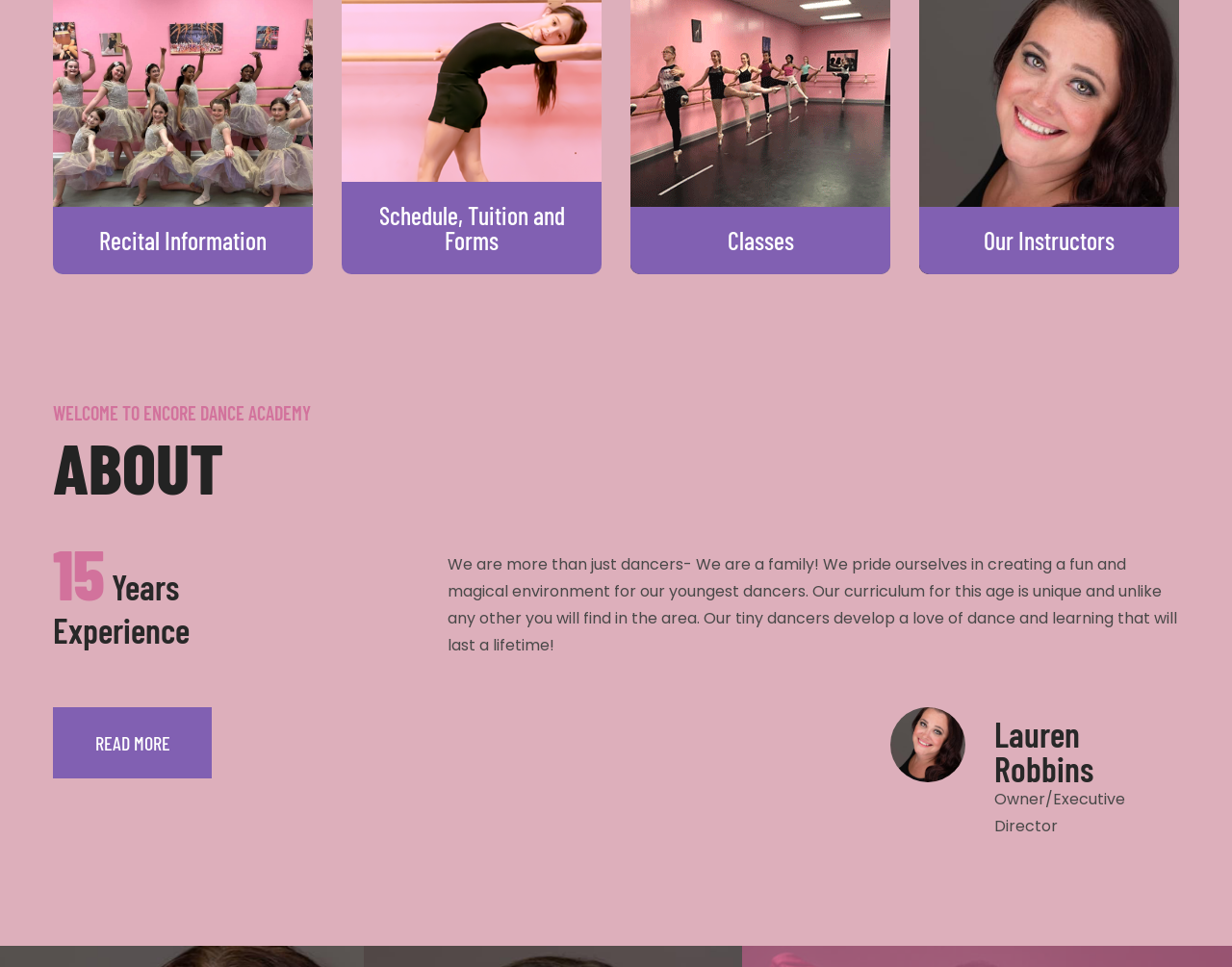How many 'READ MORE' links are on the page?
Provide a short answer using one word or a brief phrase based on the image.

5